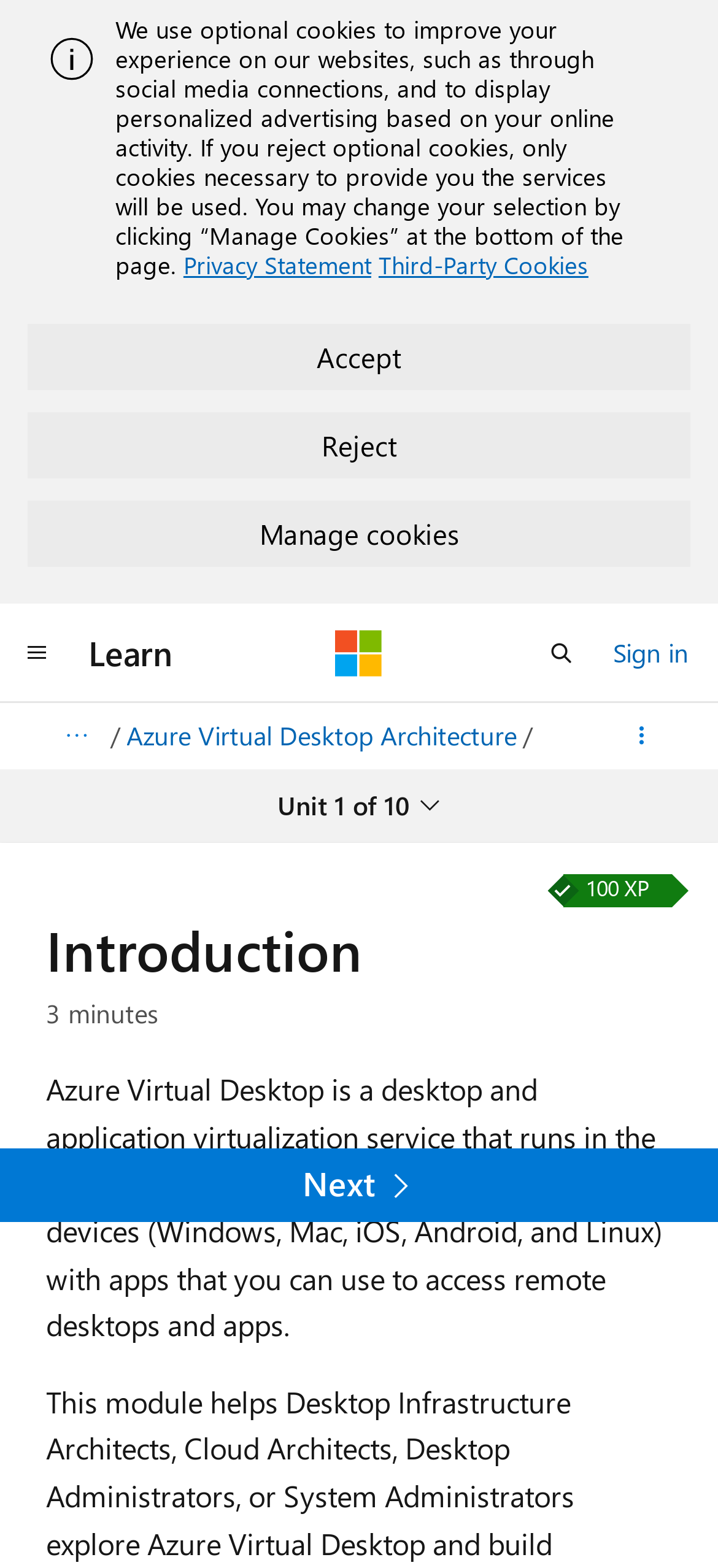Respond to the question below with a single word or phrase:
How many minutes does this unit take?

3 minutes